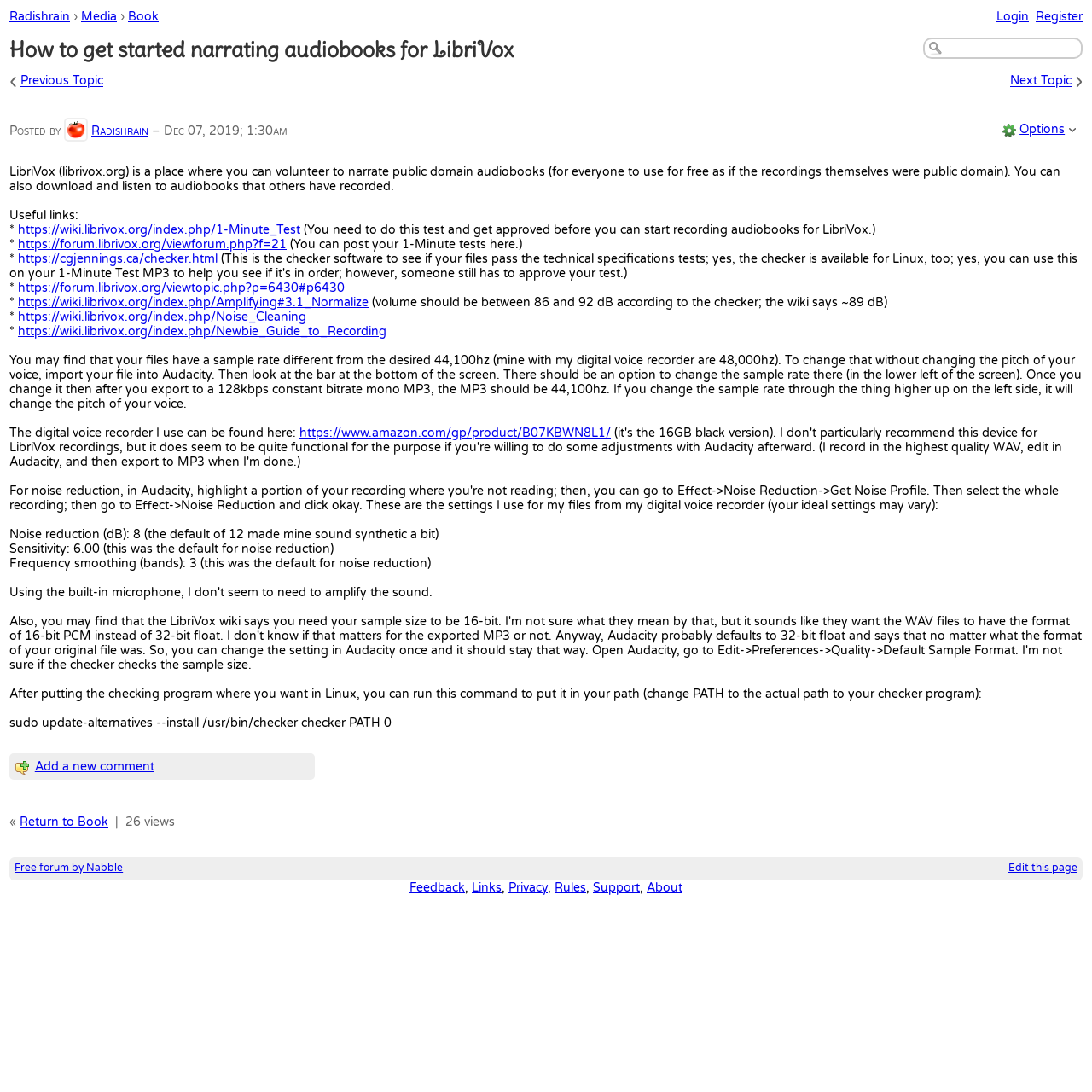Where can the digital voice recorder used by the author be found?
Give a single word or phrase as your answer by examining the image.

Amazon